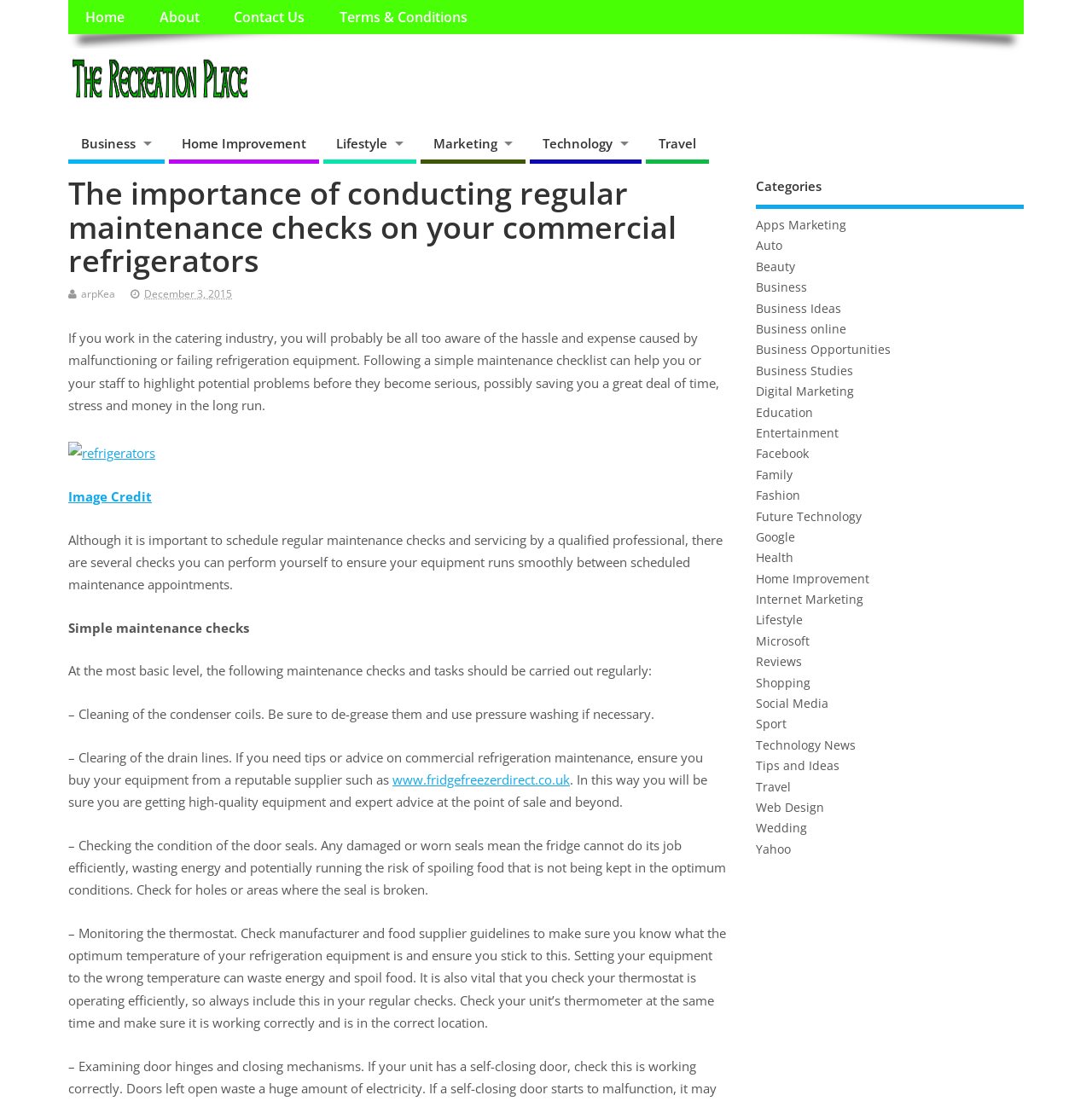What is the purpose of scheduling regular maintenance checks by a qualified professional?
Based on the visual information, provide a detailed and comprehensive answer.

The webpage recommends scheduling regular maintenance checks by a qualified professional to ensure commercial refrigeration equipment runs smoothly between scheduled maintenance appointments. This is in addition to the simple maintenance checks that can be performed by oneself.